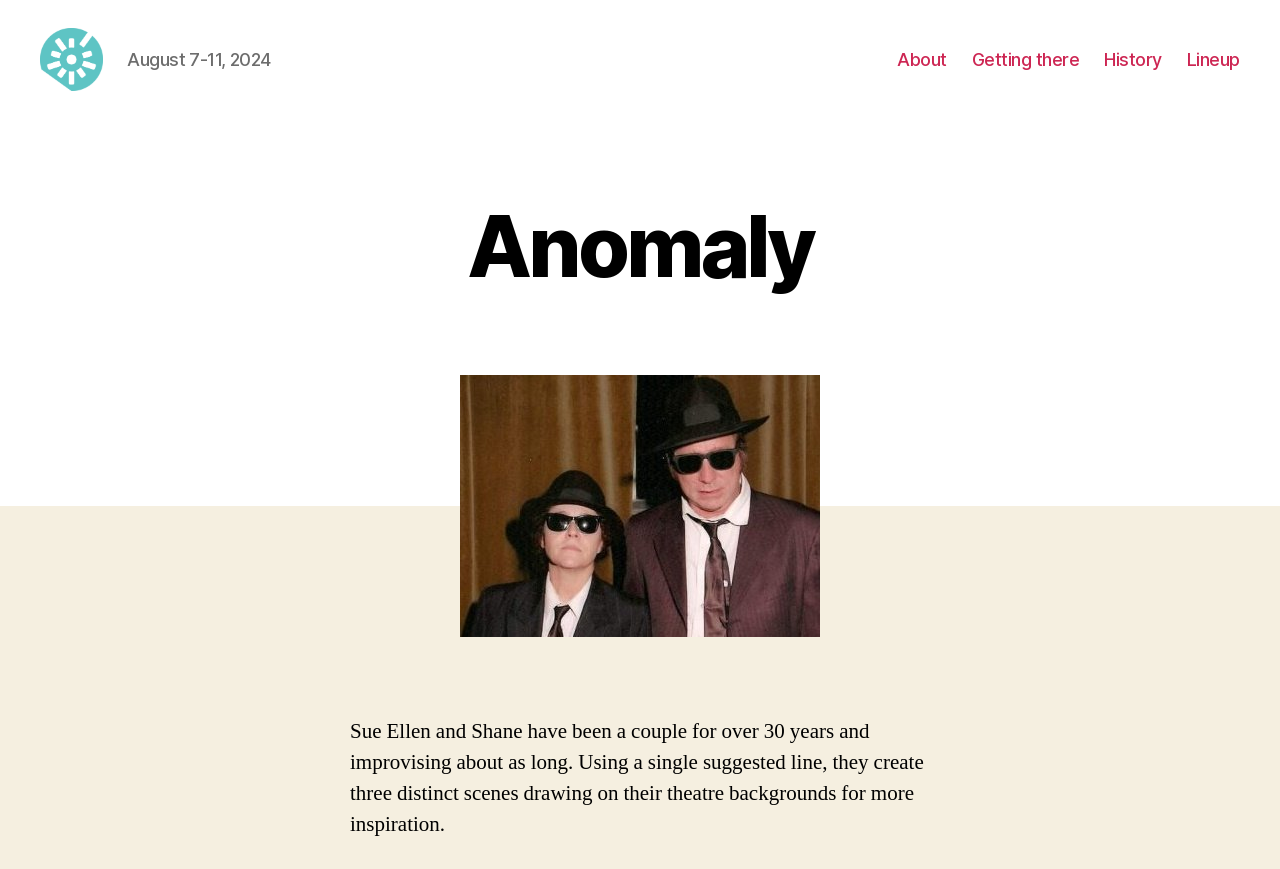Find the bounding box of the element with the following description: "About". The coordinates must be four float numbers between 0 and 1, formatted as [left, top, right, bottom].

[0.701, 0.072, 0.74, 0.096]